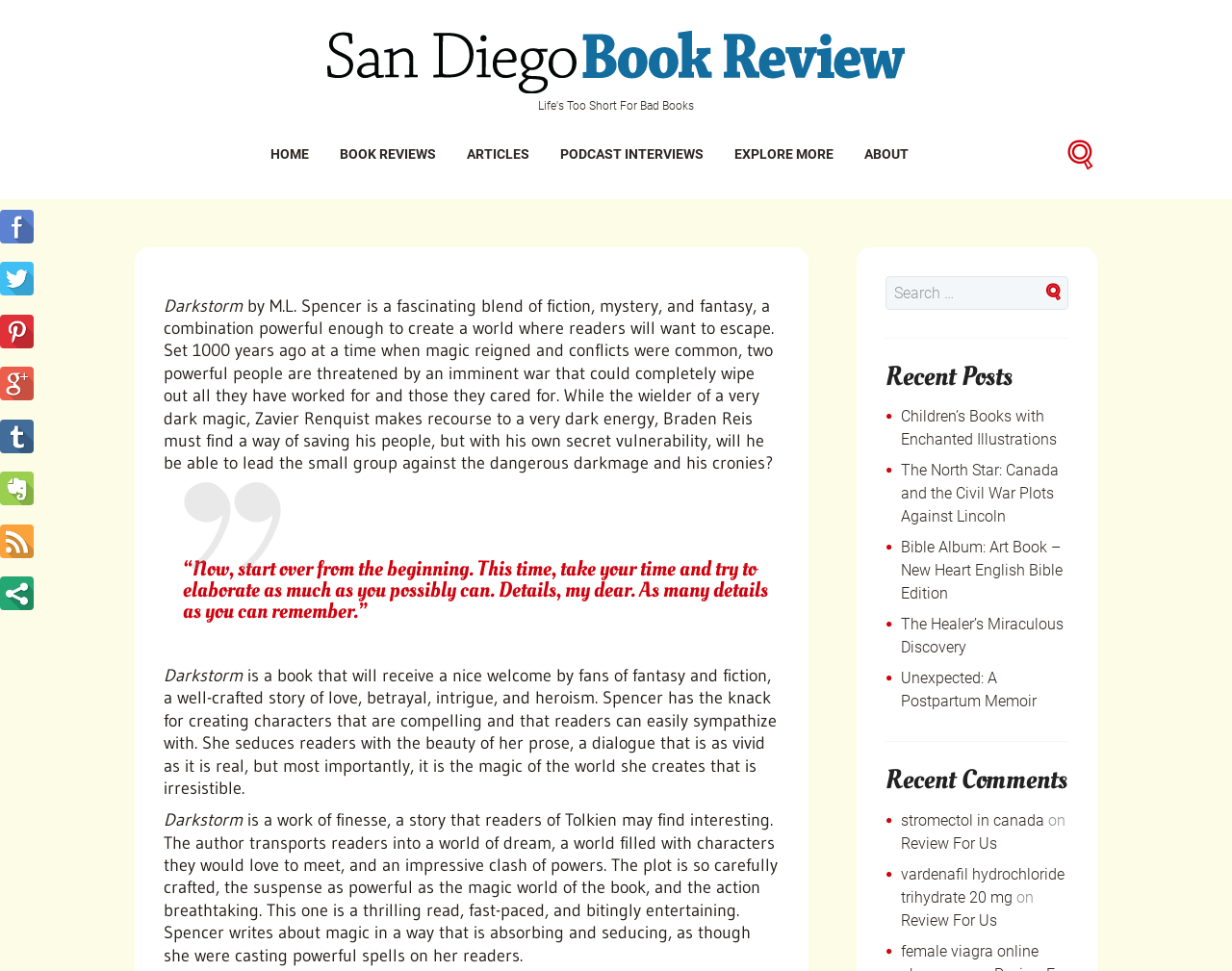Calculate the bounding box coordinates for the UI element based on the following description: "The Healer’s Miraculous Discovery". Ensure the coordinates are four float numbers between 0 and 1, i.e., [left, top, right, bottom].

[0.731, 0.634, 0.863, 0.676]